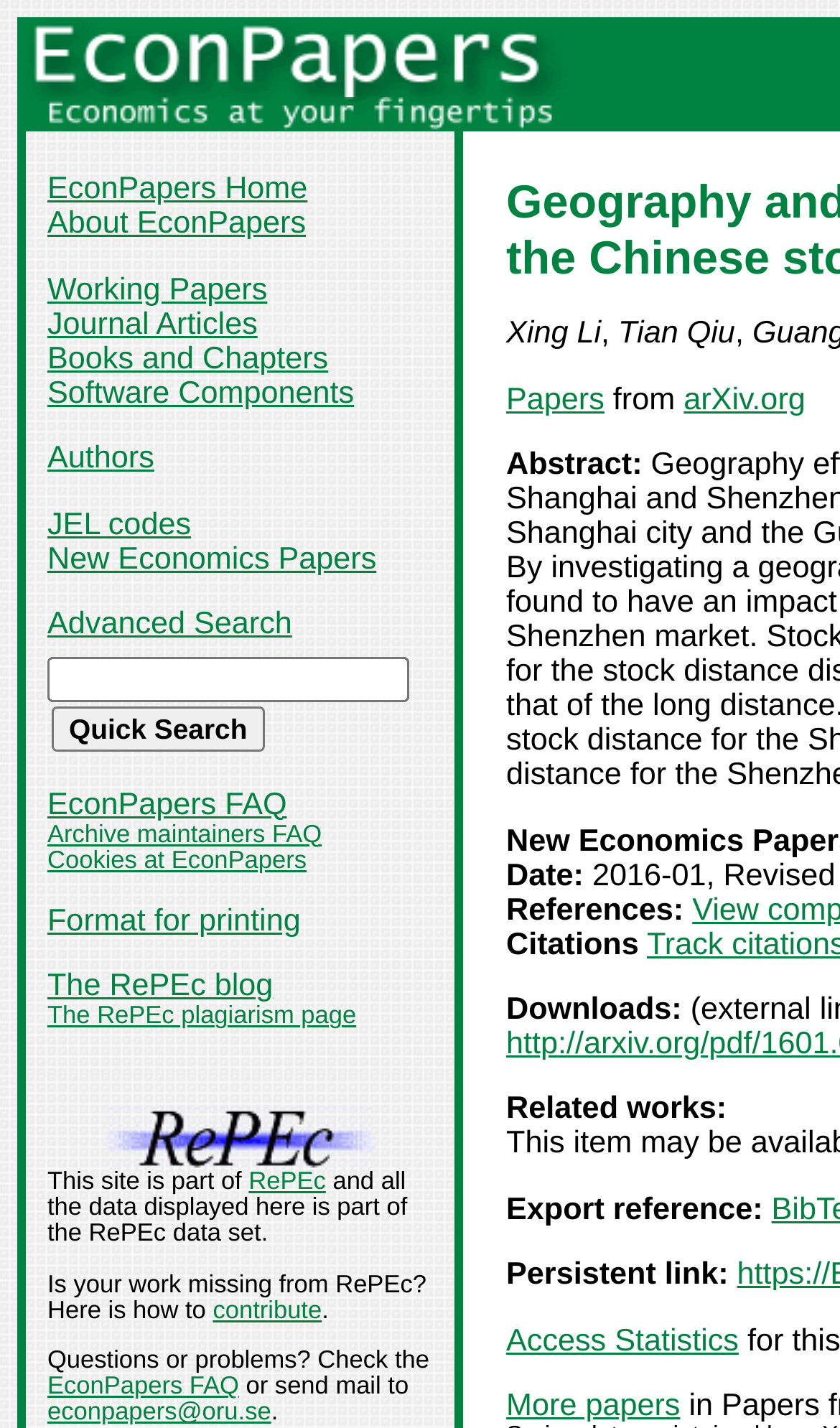Determine the title of the webpage and give its text content.

Geography and distance effect on financial dynamics in the Chinese stock market